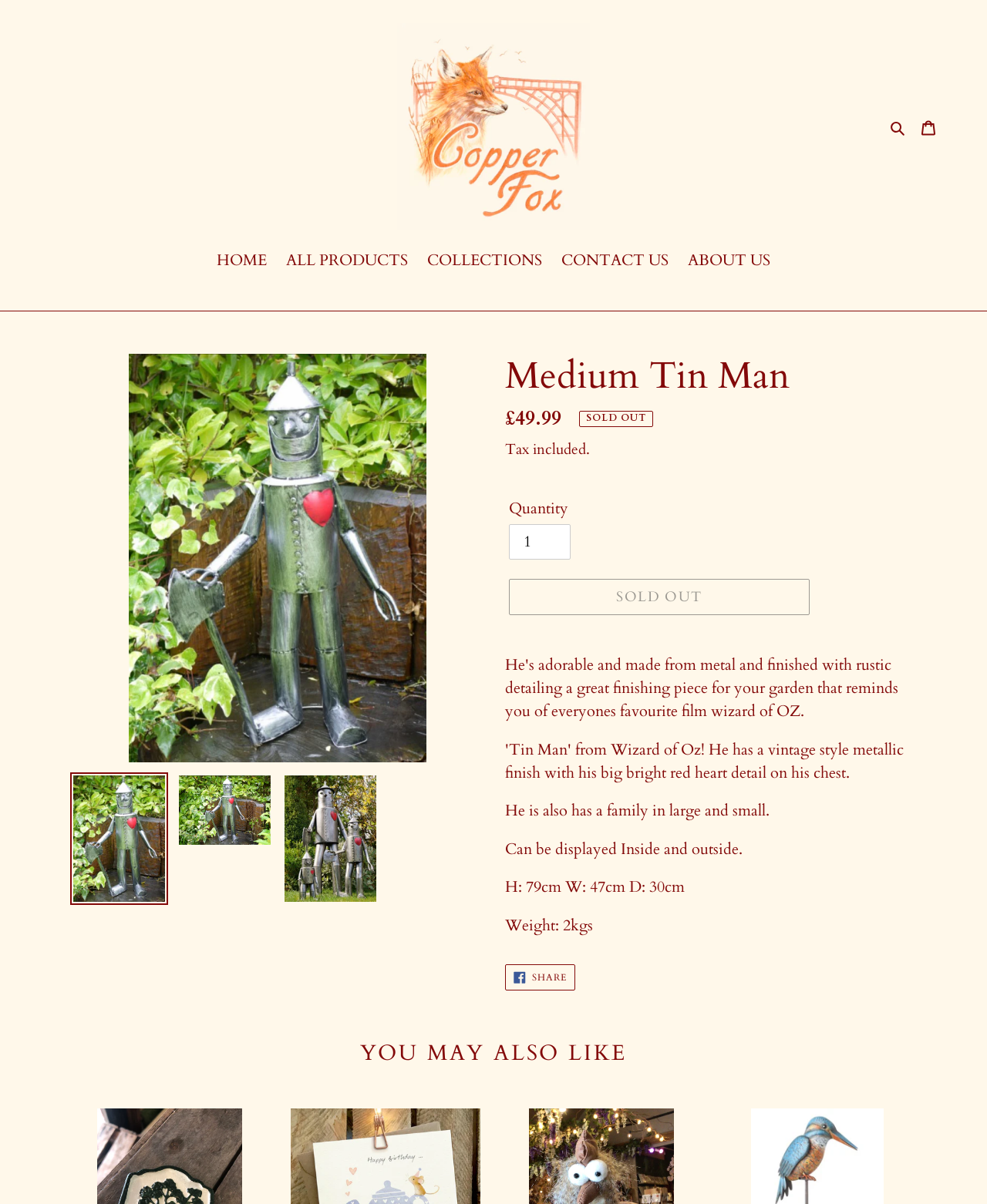From the webpage screenshot, predict the bounding box coordinates (top-left x, top-left y, bottom-right x, bottom-right y) for the UI element described here: ALL PRODUCTS

[0.282, 0.207, 0.421, 0.228]